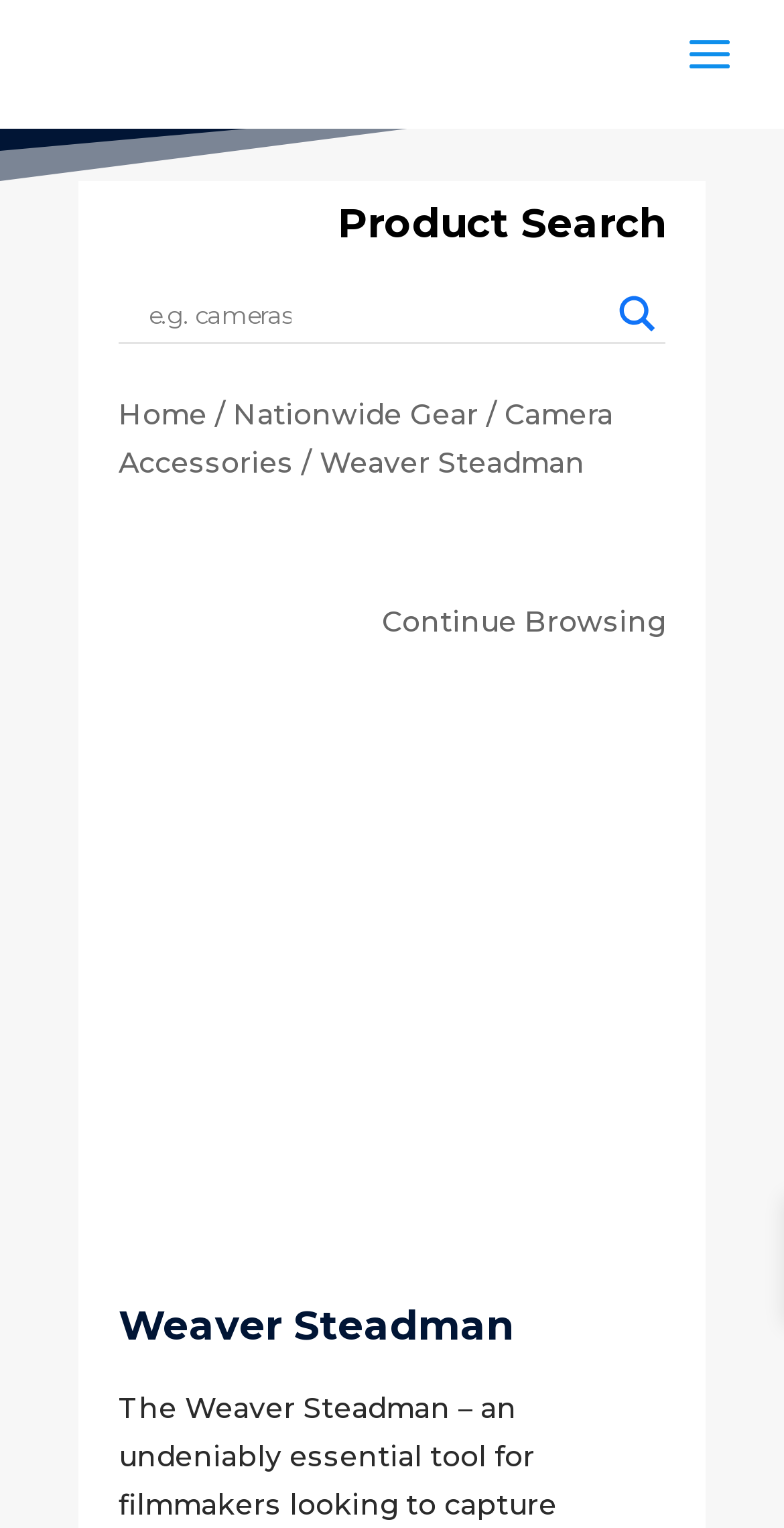Offer a meticulous caption that includes all visible features of the webpage.

The webpage appears to be a product rental page for a Weaver Steadman camera accessory from Cinevo. At the top, there is a product search bar with a search input field and a magnifier button on the right side. Below the search bar, there is a breadcrumb navigation menu that shows the current location as "Home > Nationwide Gear > Camera Accessories > Weaver Steadman".

On the left side of the page, there is a prominent link to "Rent Camera Accessory Weaver Steadman" with a corresponding image. This link takes up a significant portion of the page's vertical space.

Above the rental link, there is a text "Continue Browsing" and a heading that simply reads "Weaver Steadman". There are no other prominent text or paragraphs on the page.

The page has a total of 3 images, one of which is an icon for the search magnifier button, and the other two are related to the Weaver Steadman rental product. There are 5 links on the page, including the breadcrumb navigation links and the rental link.